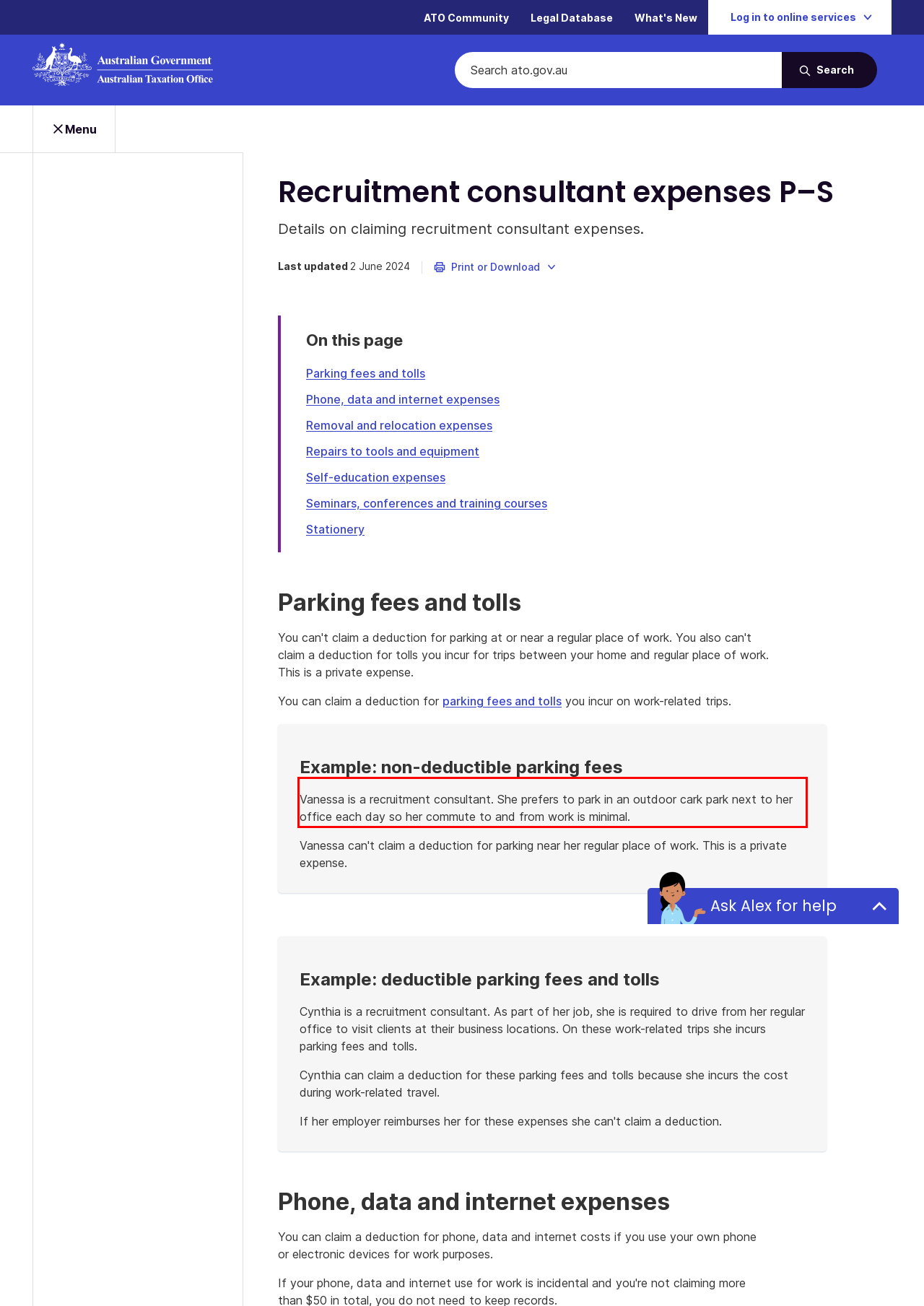Please recognize and transcribe the text located inside the red bounding box in the webpage image.

Vanessa is a recruitment consultant. She prefers to park in an outdoor cark park next to her office each day so her commute to and from work is minimal.